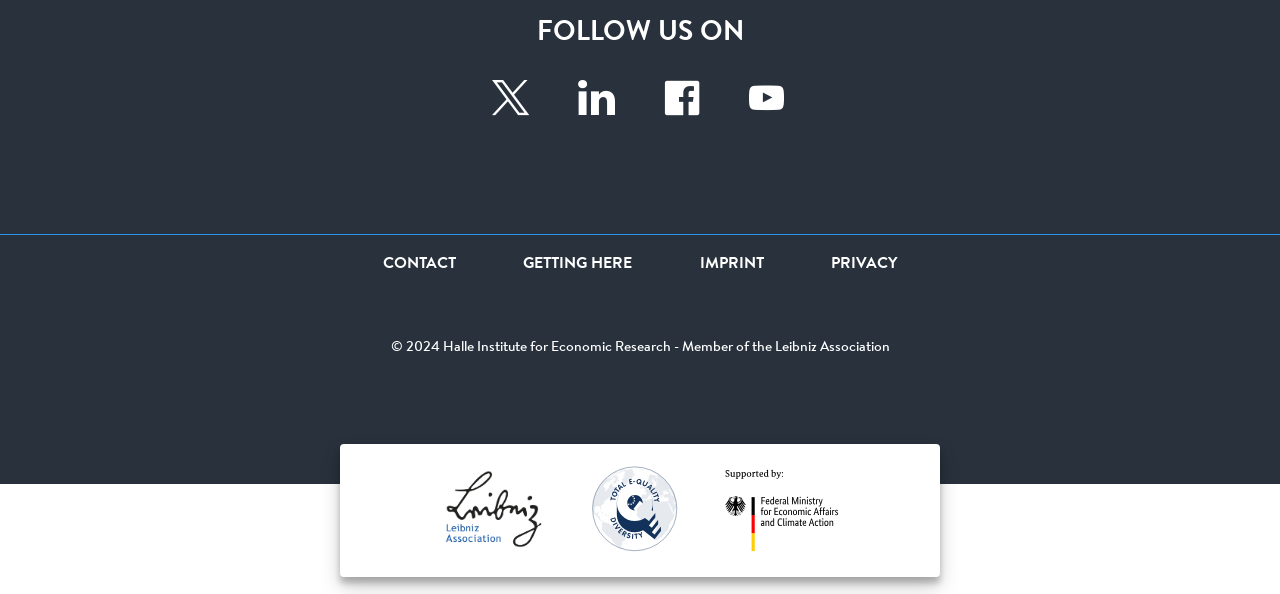Answer the question in a single word or phrase:
What is the text of the first link?

CONTACT